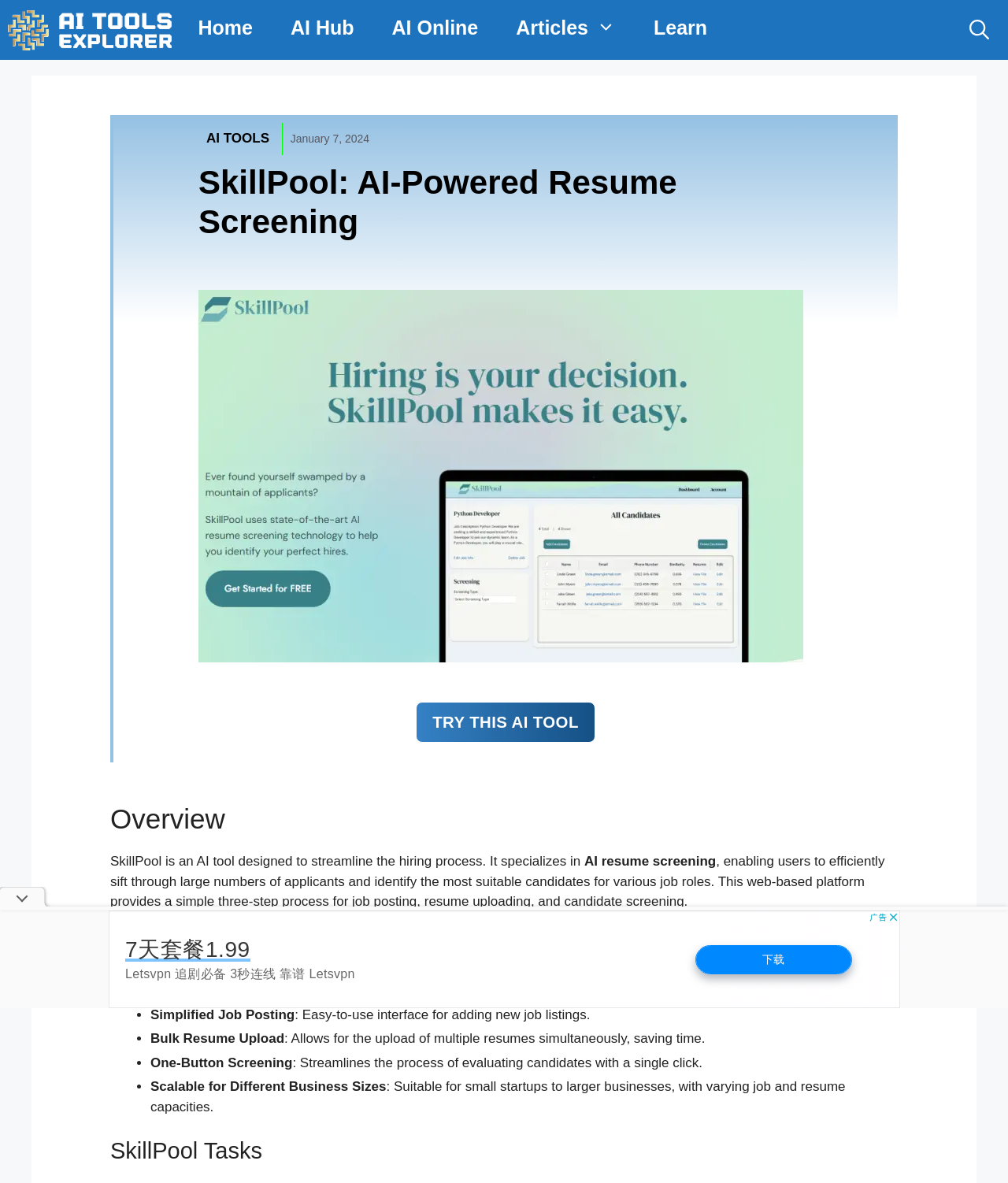What is the name of the AI tool?
Examine the webpage screenshot and provide an in-depth answer to the question.

The name of the AI tool is mentioned in the heading 'SkillPool: AI-Powered Resume Screening' and also in the image description 'skillpool AI resume screening'.